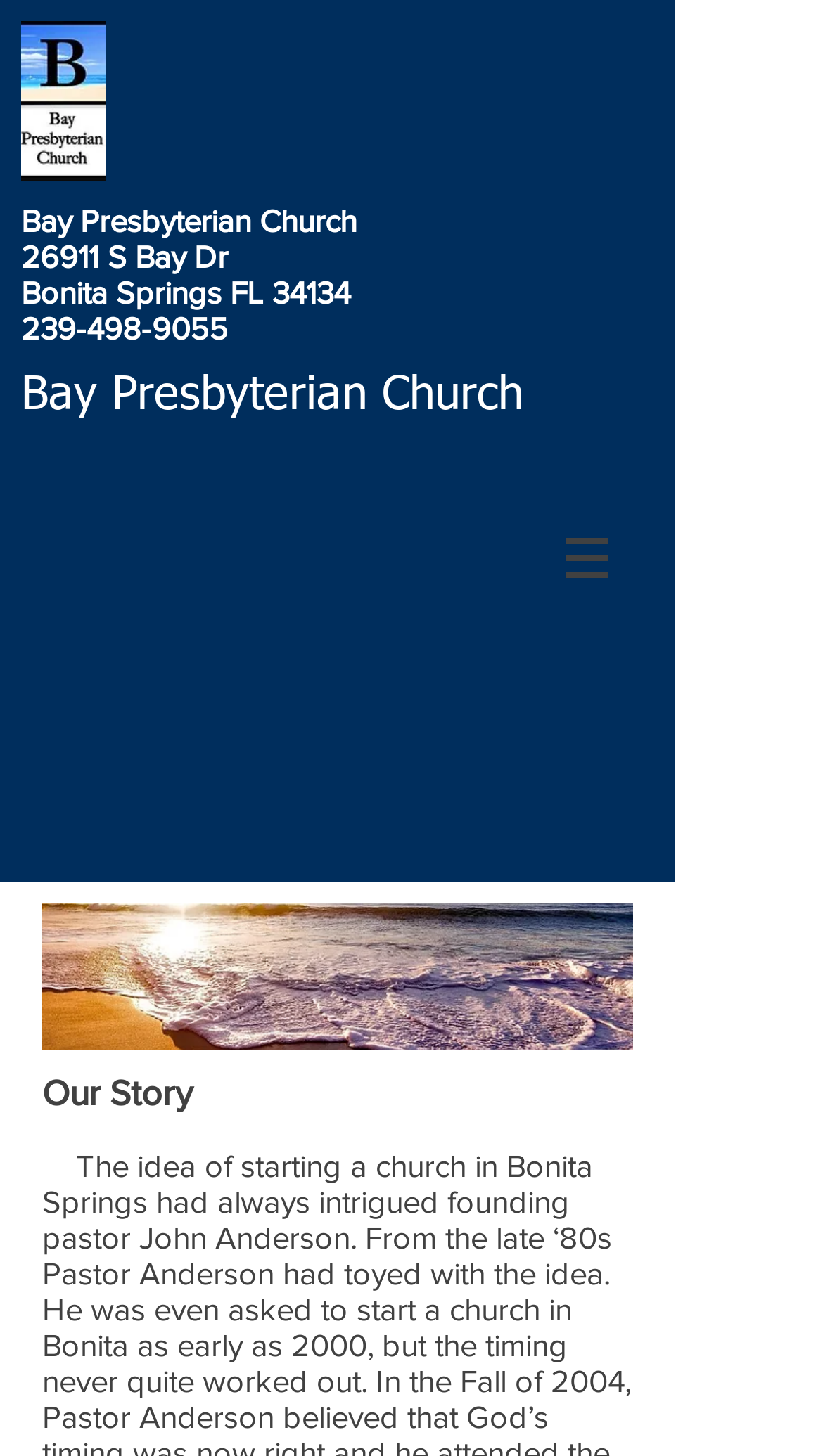What is the current section of the website?
Analyze the screenshot and provide a detailed answer to the question.

I found the answer by looking at the StaticText element that contains the text 'Our Story', which is likely the current section of the website.